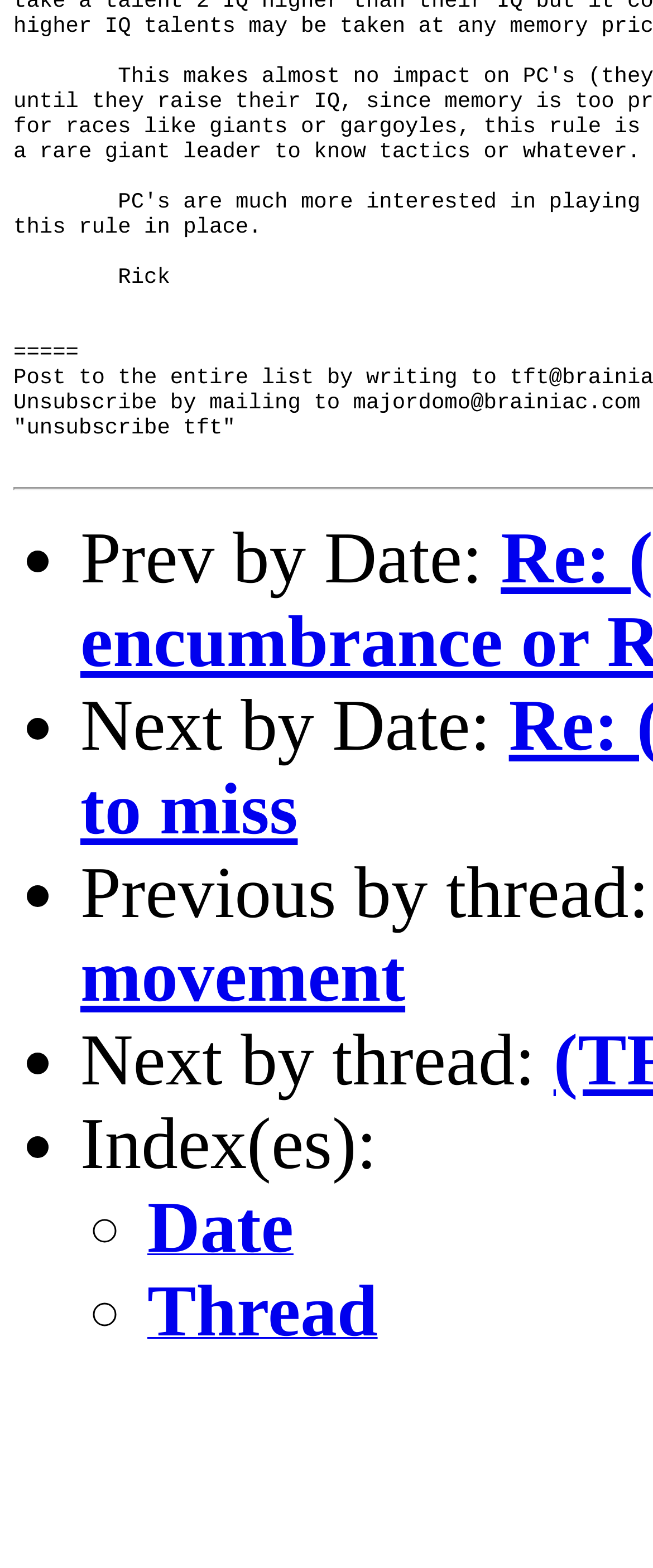Locate the bounding box of the UI element with the following description: "Date".

[0.226, 0.784, 0.45, 0.802]